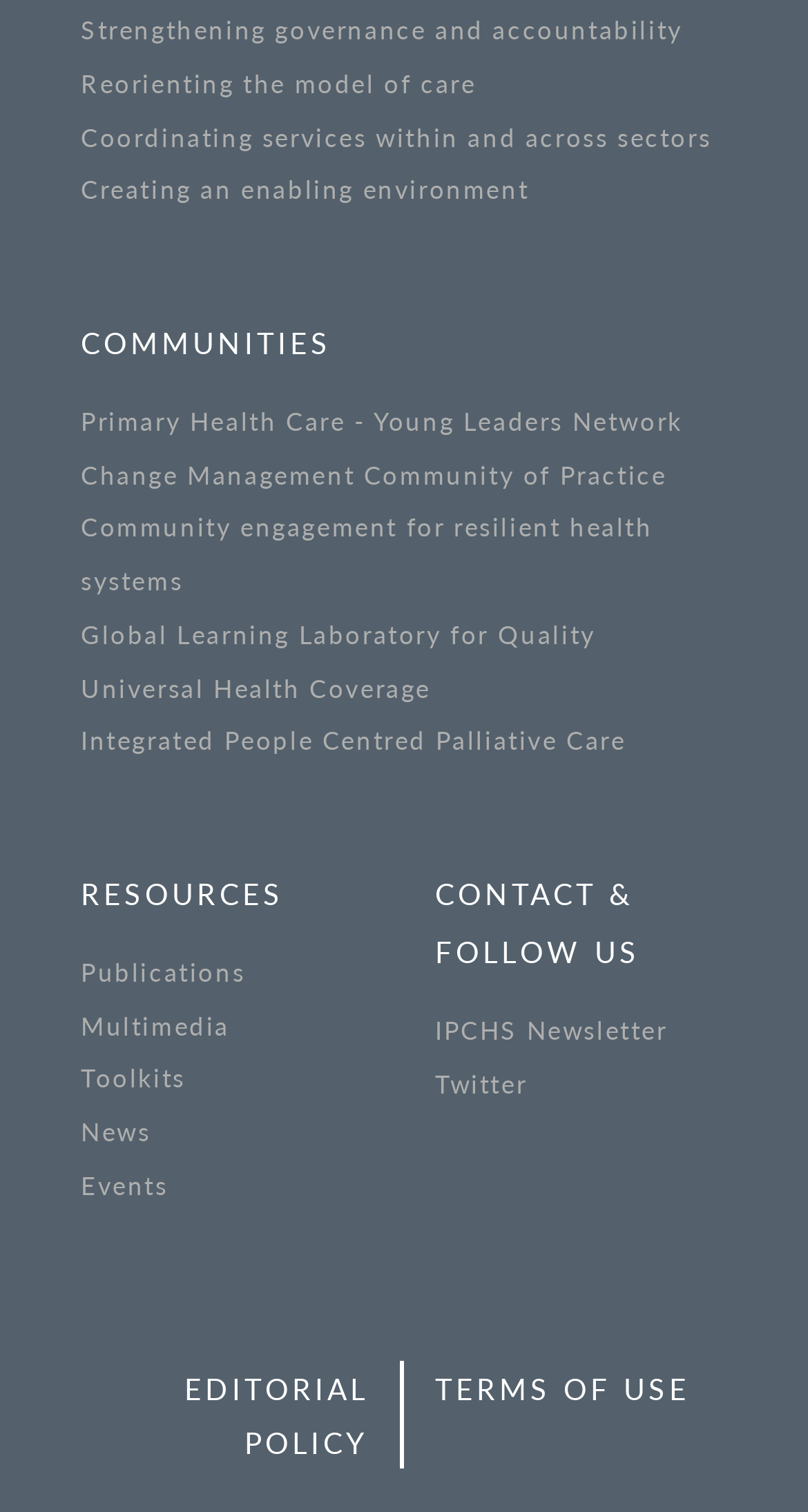How many links are there in total on the webpage?
Use the image to answer the question with a single word or phrase.

19